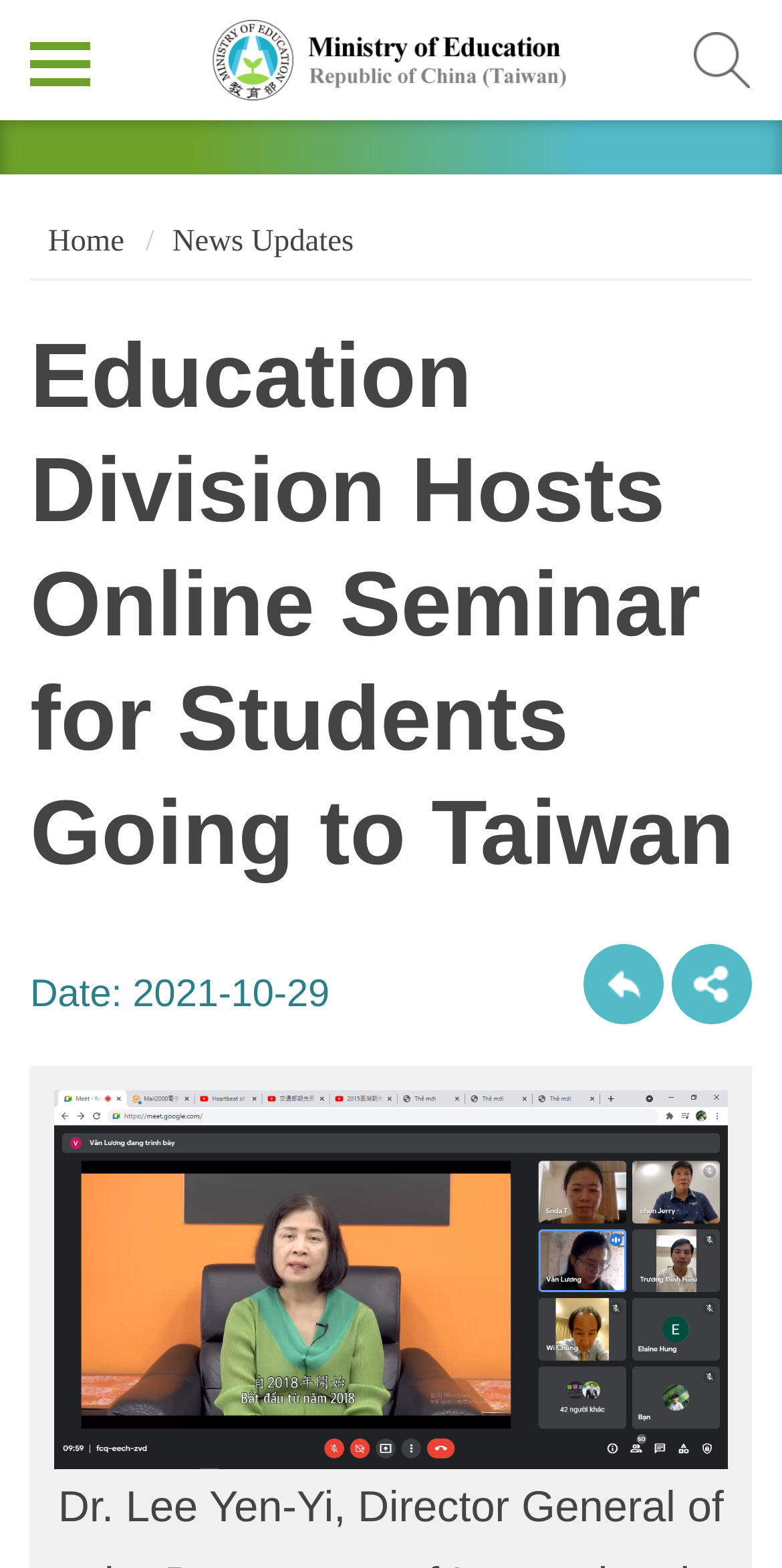Based on the provided description, "News Updates", find the bounding box of the corresponding UI element in the screenshot.

[0.22, 0.143, 0.452, 0.164]